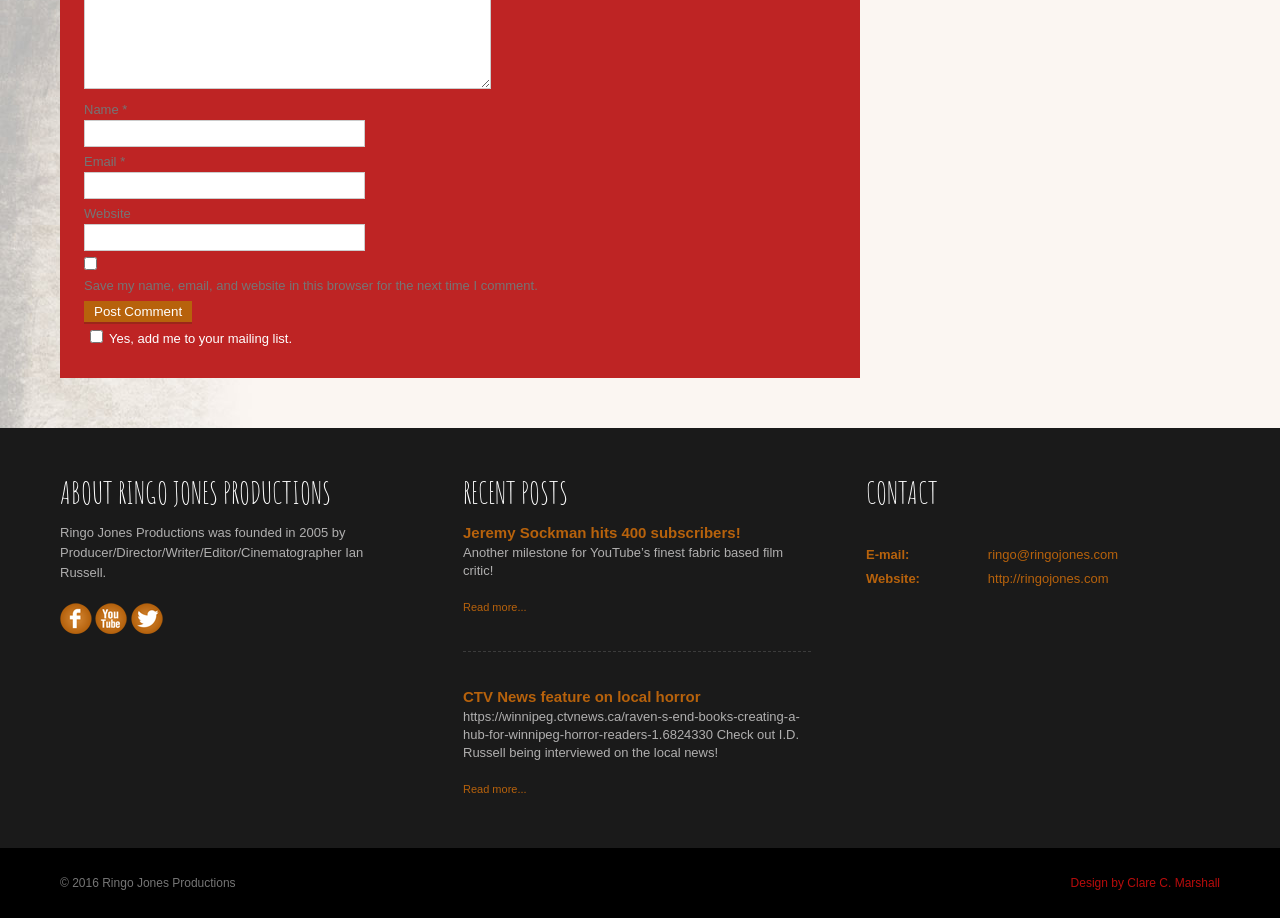Look at the image and answer the question in detail:
What is the website of the company?

The website of the company can be found in the 'CONTACT' section, where it is listed as 'http://ringojones.com'.